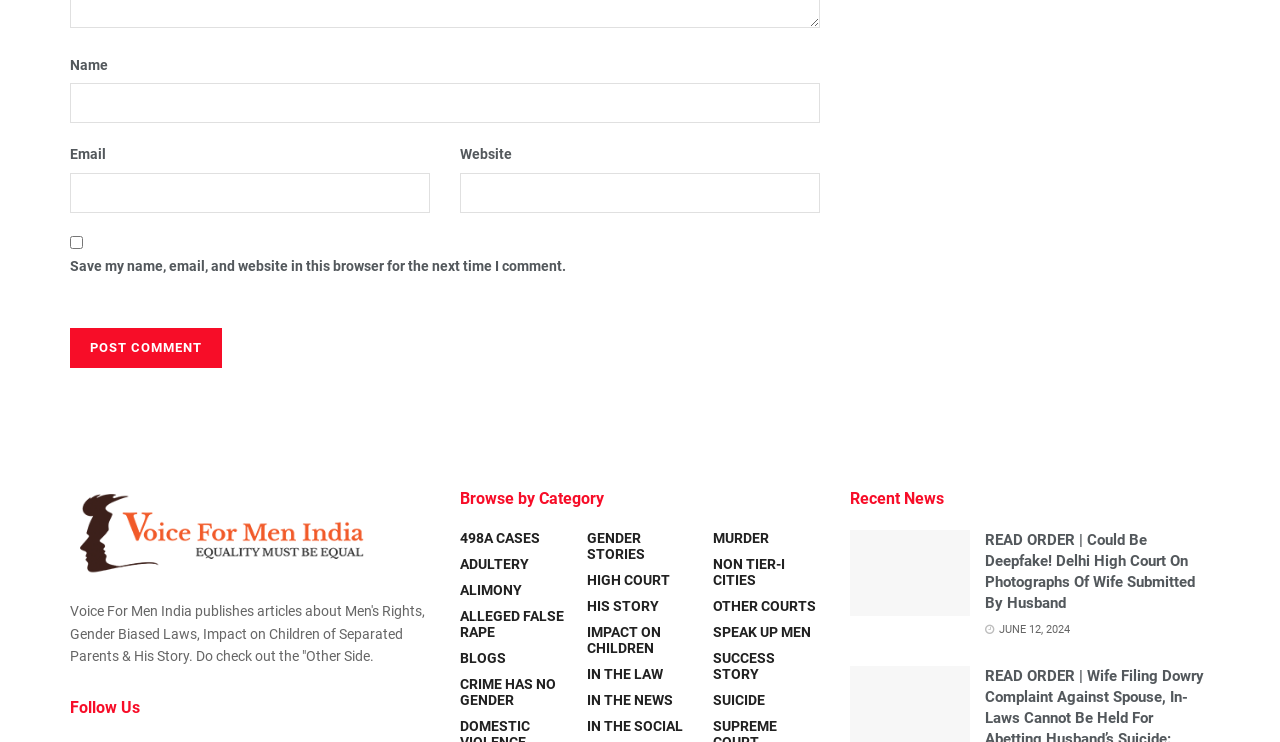What is the purpose of the checkbox?
Using the information from the image, provide a comprehensive answer to the question.

The checkbox is labeled 'Save my name, email, and website in this browser for the next time I comment.' which suggests that its purpose is to save the user's comment information for future use.